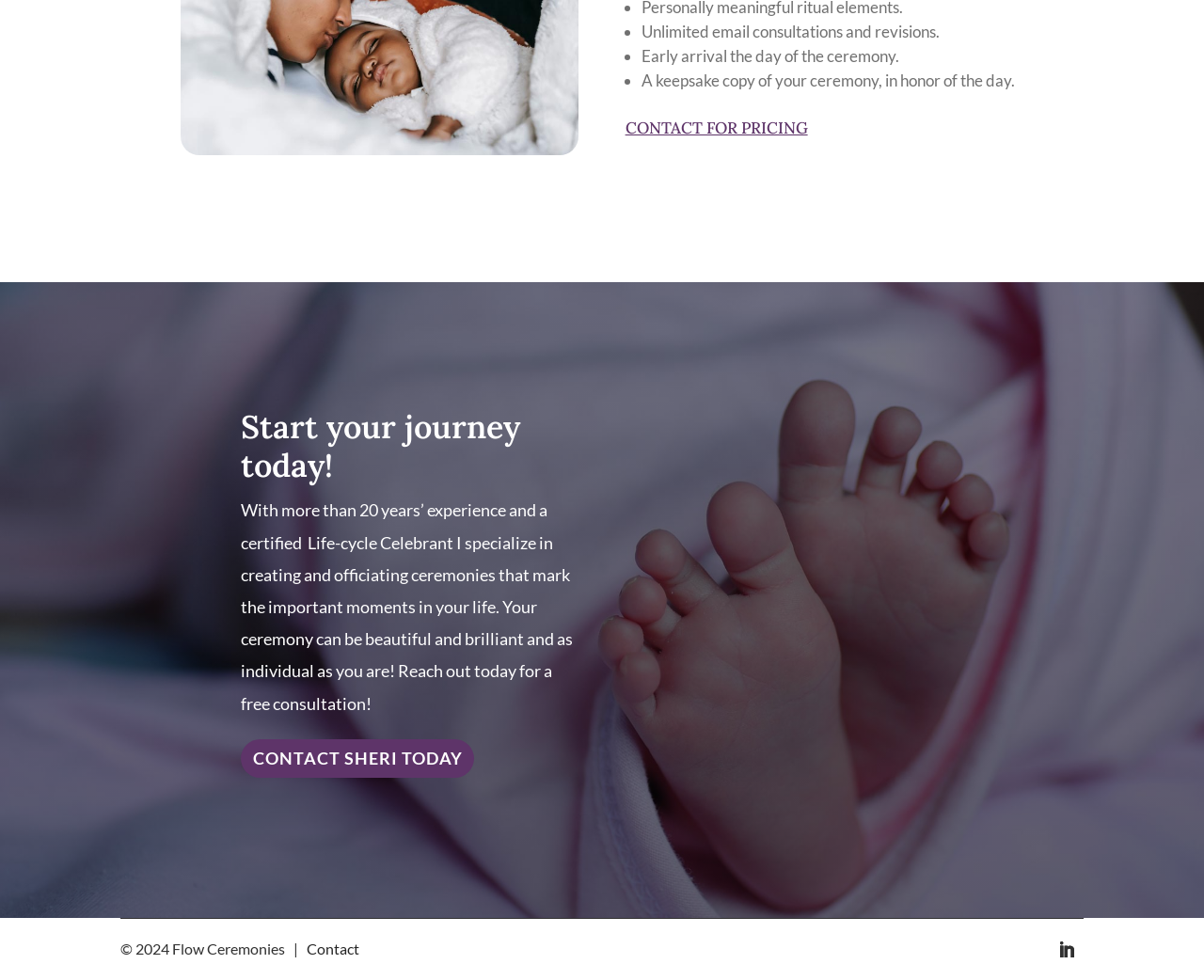Please find the bounding box coordinates in the format (top-left x, top-left y, bottom-right x, bottom-right y) for the given element description. Ensure the coordinates are floating point numbers between 0 and 1. Description: CONTACT FOR PRICING

[0.519, 0.12, 0.671, 0.142]